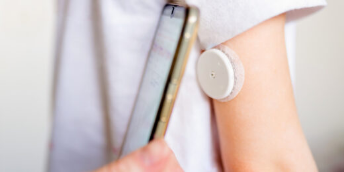Explain all the elements you observe in the image.

The image depicts a close-up view of a person holding a smartphone in one hand while the opposite arm features a medical device attached to the skin. This device resembles a small circular sensor, typically used in diabetes management, which monitors glucose levels continuously. The integration of technology in healthcare is evident, showcasing how modern tools are utilized for effective diabetes care. The background is softly blurred, keeping the focus on the arm and smartphone, illustrating the seamless connection between digital health applications and personal health monitoring.